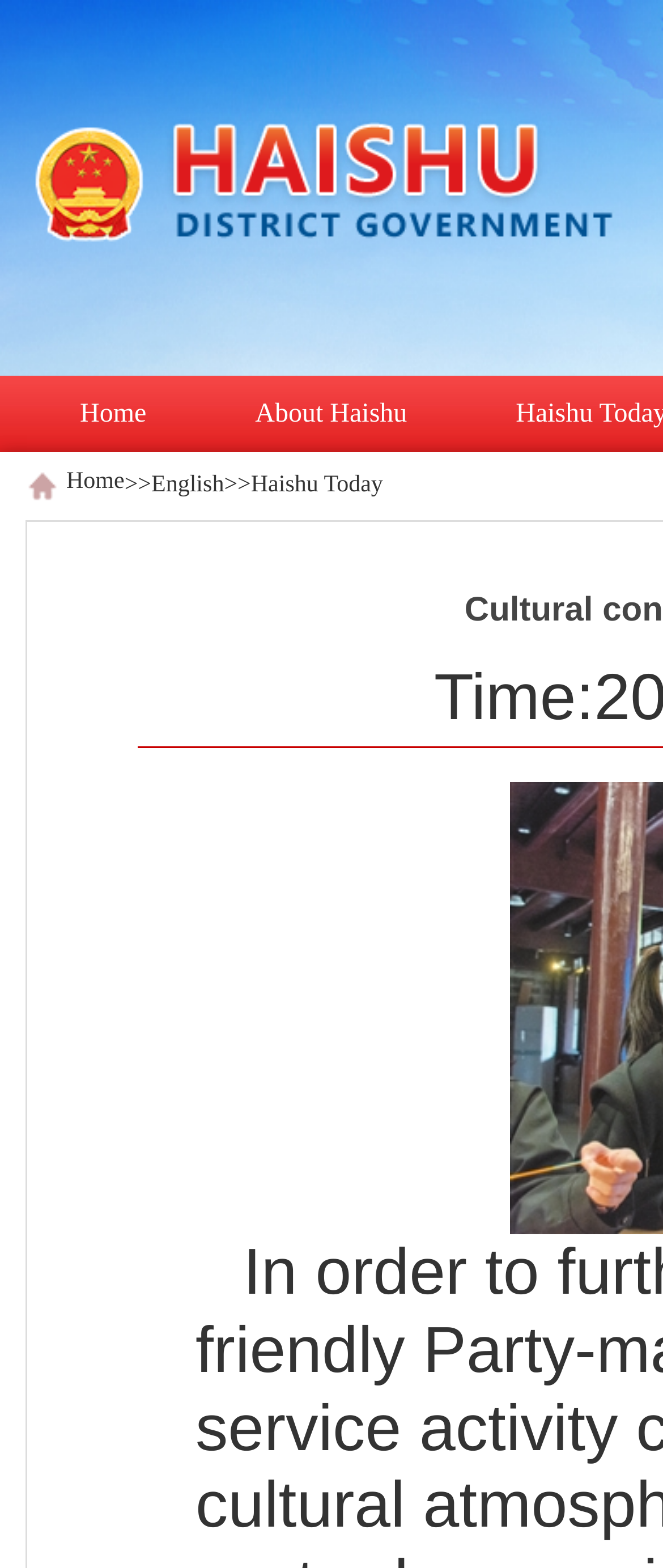How many navigation links are on the top?
Answer the question with a single word or phrase, referring to the image.

2